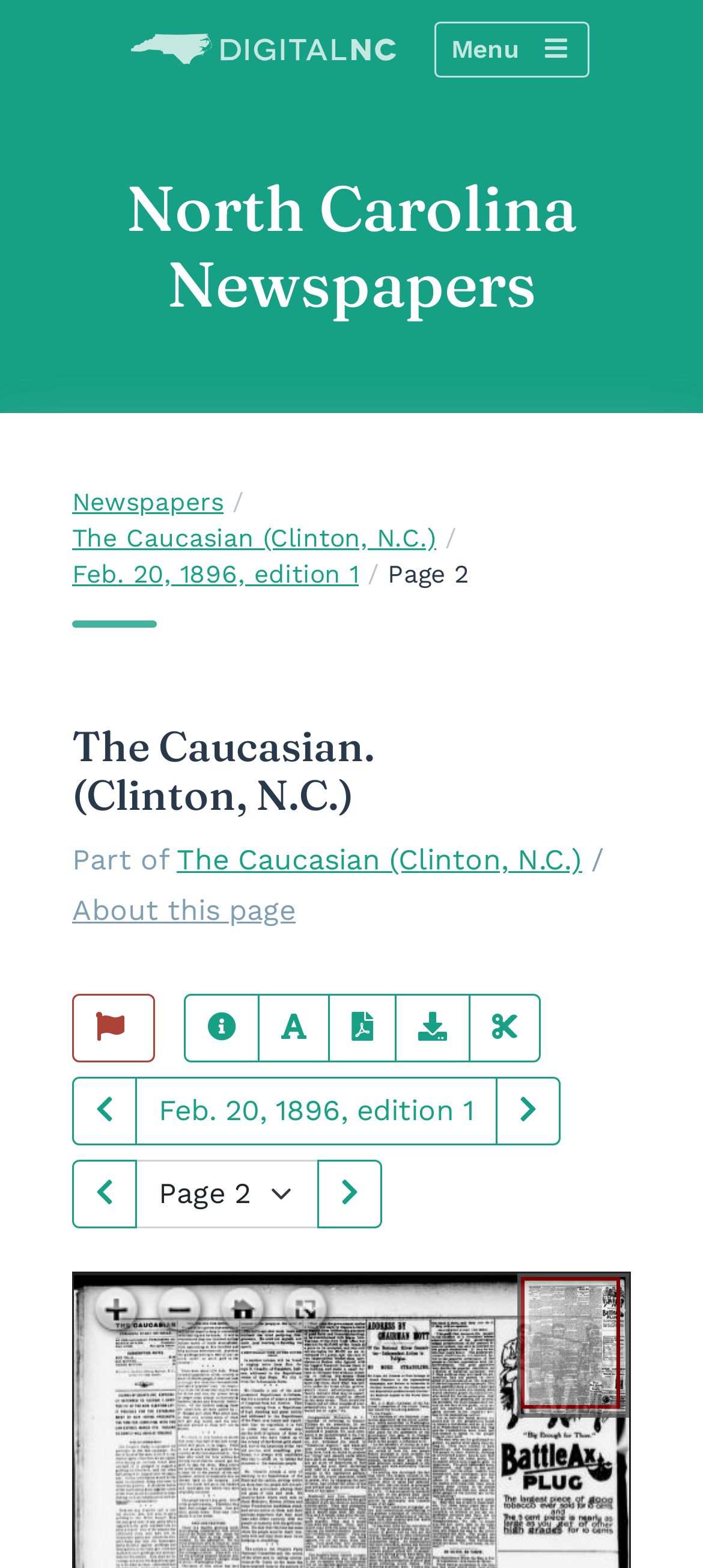Please identify and generate the text content of the webpage's main heading.

North Carolina Newspapers